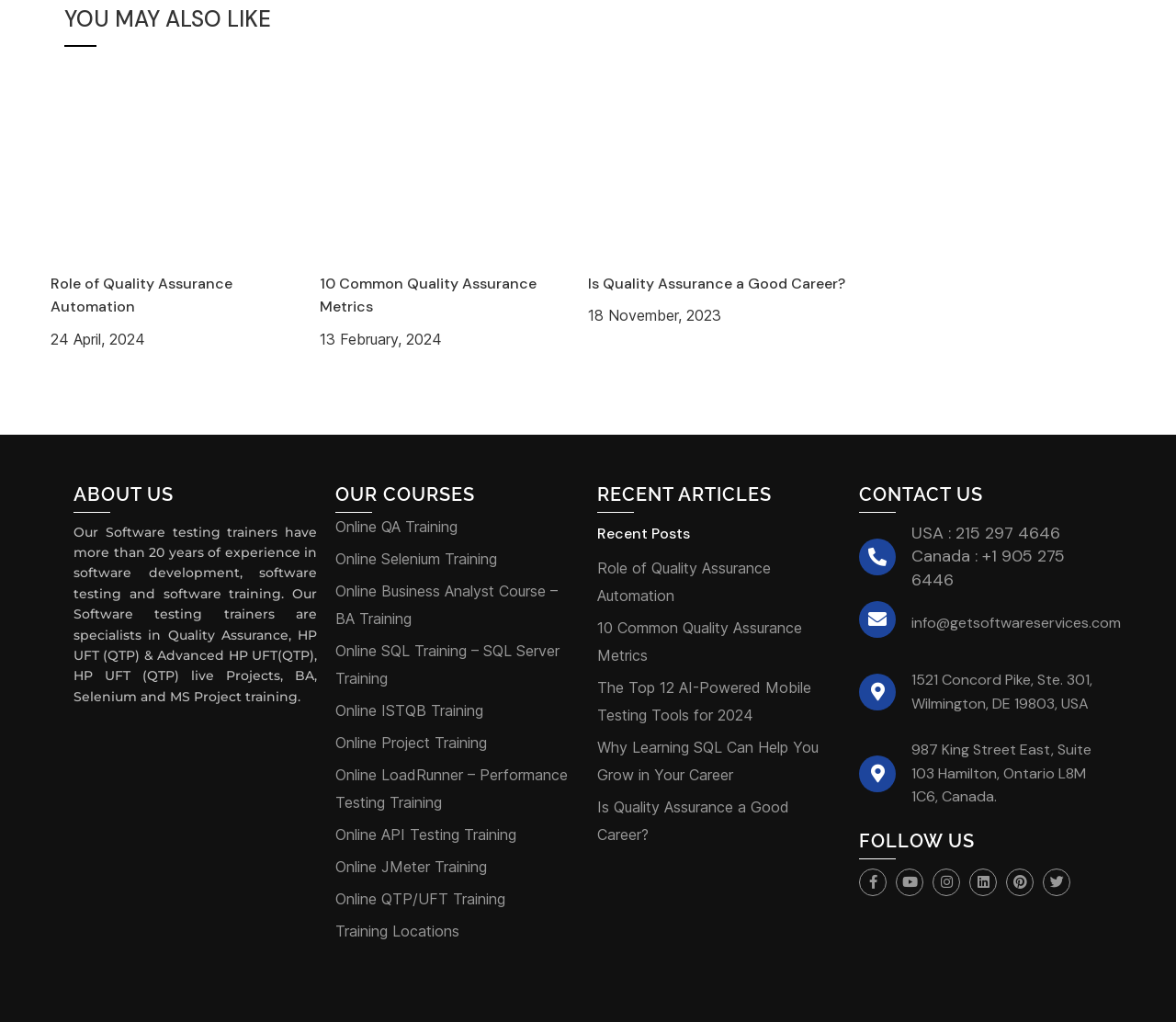Utilize the information from the image to answer the question in detail:
What is the profession of the trainers mentioned on the webpage?

According to the webpage, the software testing trainers have more than 20 years of experience in software development, software testing, and software training. This implies that the trainers are professionals with expertise in software development and testing.